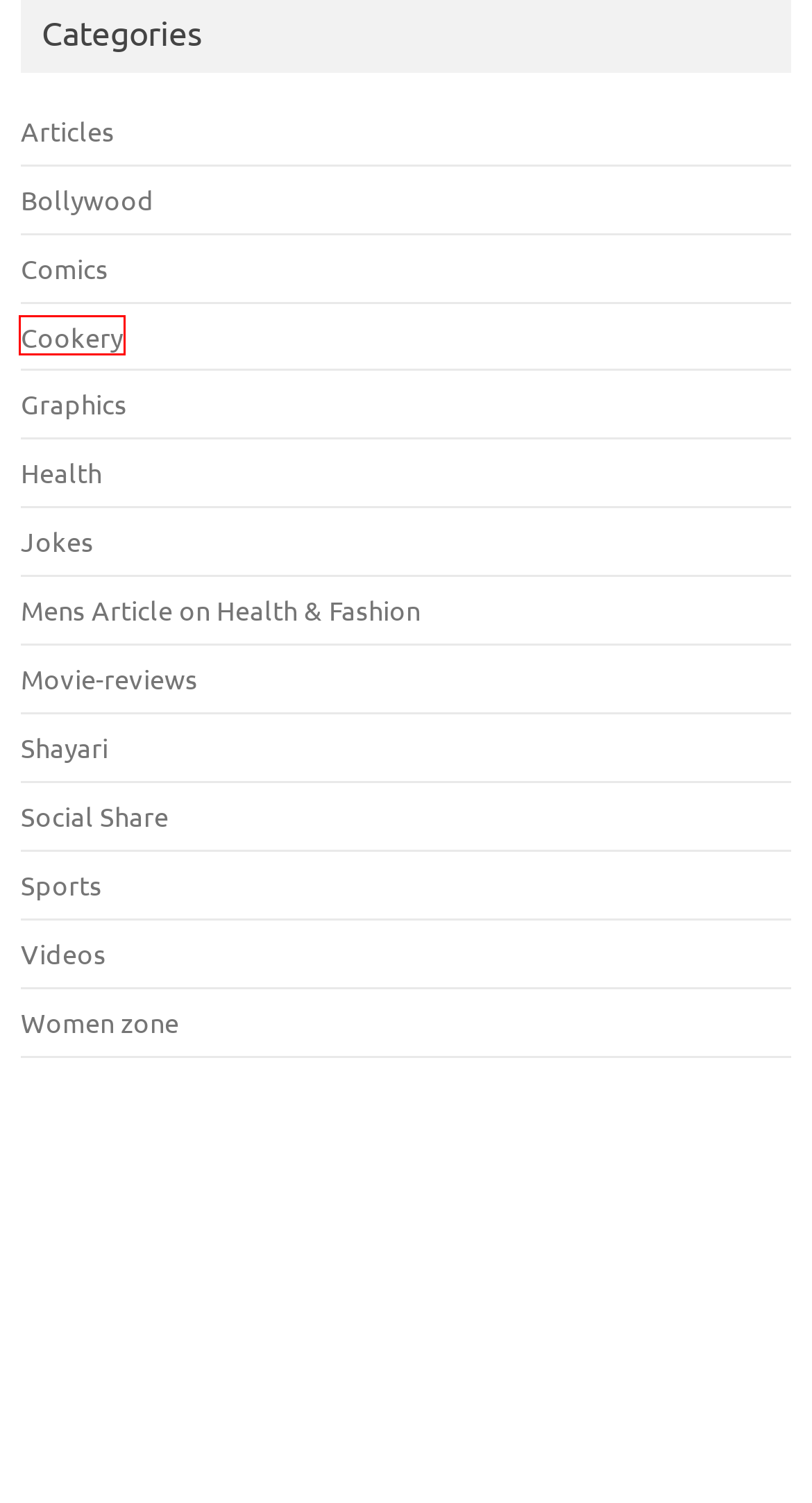You have a screenshot of a webpage with a red rectangle bounding box around a UI element. Choose the best description that matches the new page after clicking the element within the bounding box. The candidate descriptions are:
A. - Neeshu.com
B. Shayari Whatsapp Messages - Neeshu.com
C. Sports News - Neeshu.com
D. Articles on News, Views and Happenings - Neeshu.com
E. Hindi Comics Raj Comics, Manoj Comics, Tulsi Comics
F. Cookery recipes - Neeshu.com
G. Mens Fashion and Health Articles - Neeshu.com
H. Graphics icons themes templates - Neeshu.com

F